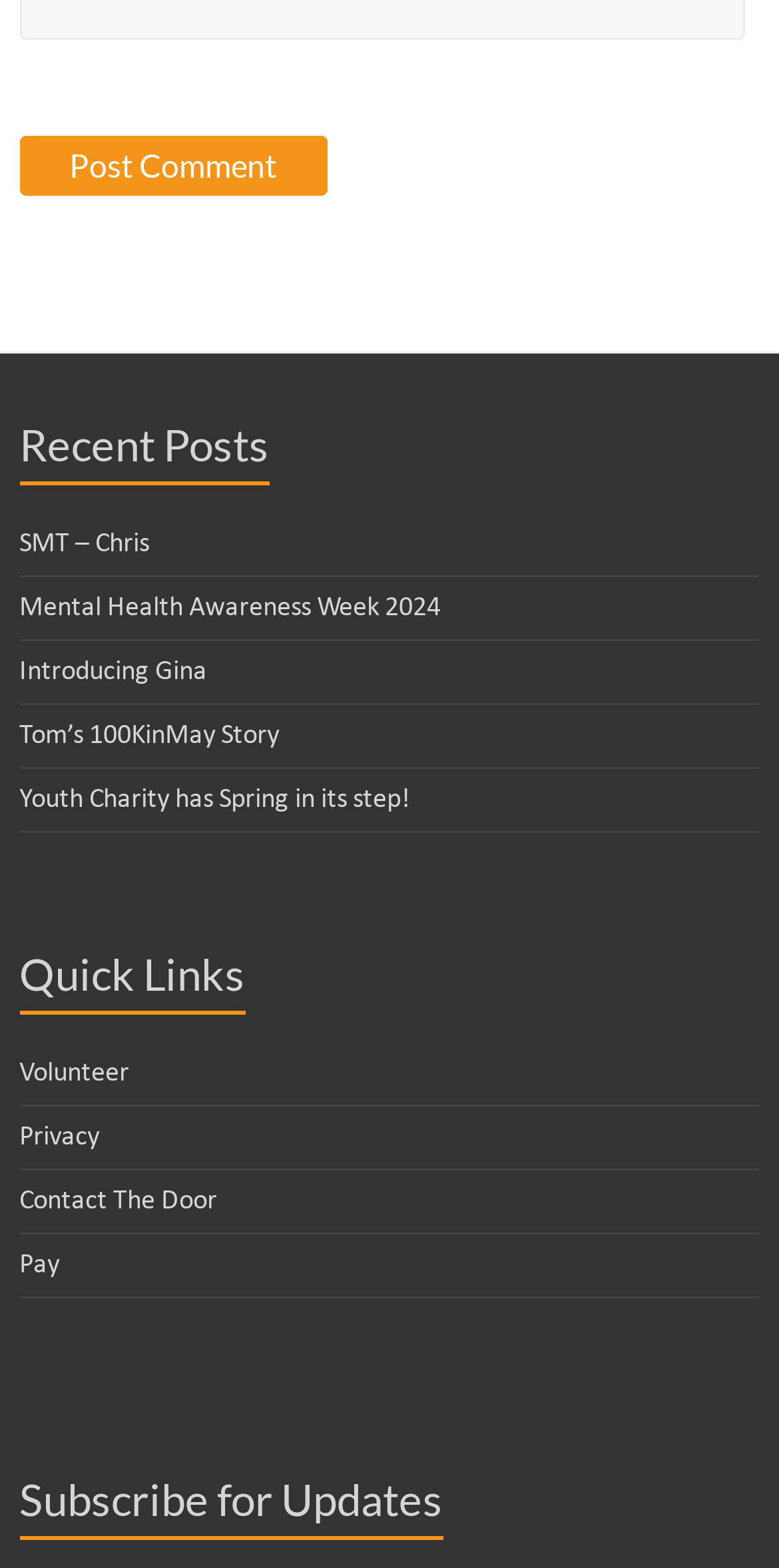Locate the bounding box coordinates of the region to be clicked to comply with the following instruction: "Read 'Youth Charity has Spring in its step!' post". The coordinates must be four float numbers between 0 and 1, in the form [left, top, right, bottom].

[0.025, 0.501, 0.528, 0.52]